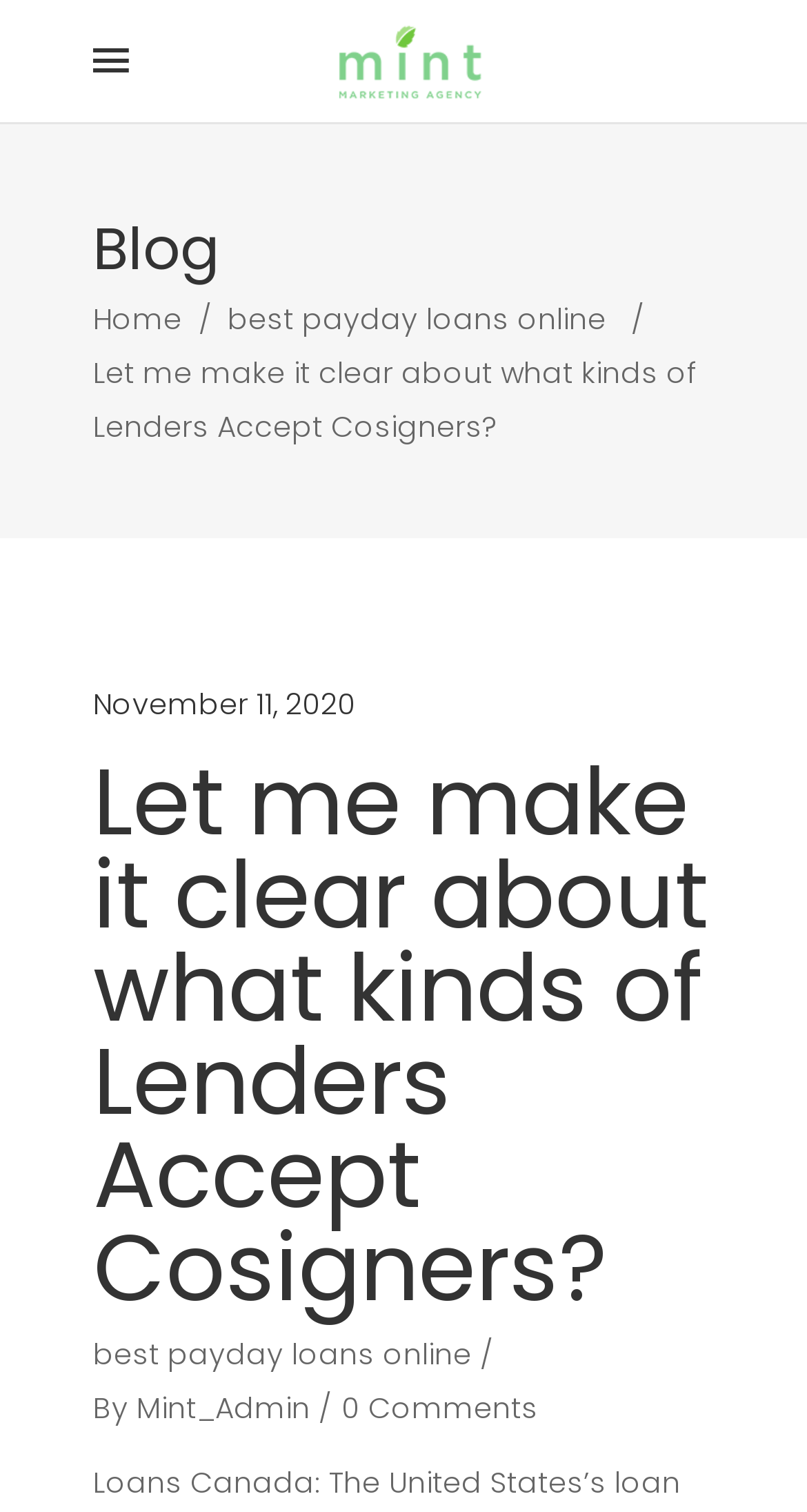What is the category of the blog post?
Please answer the question with a single word or phrase, referencing the image.

Lenders Accept Cosigners